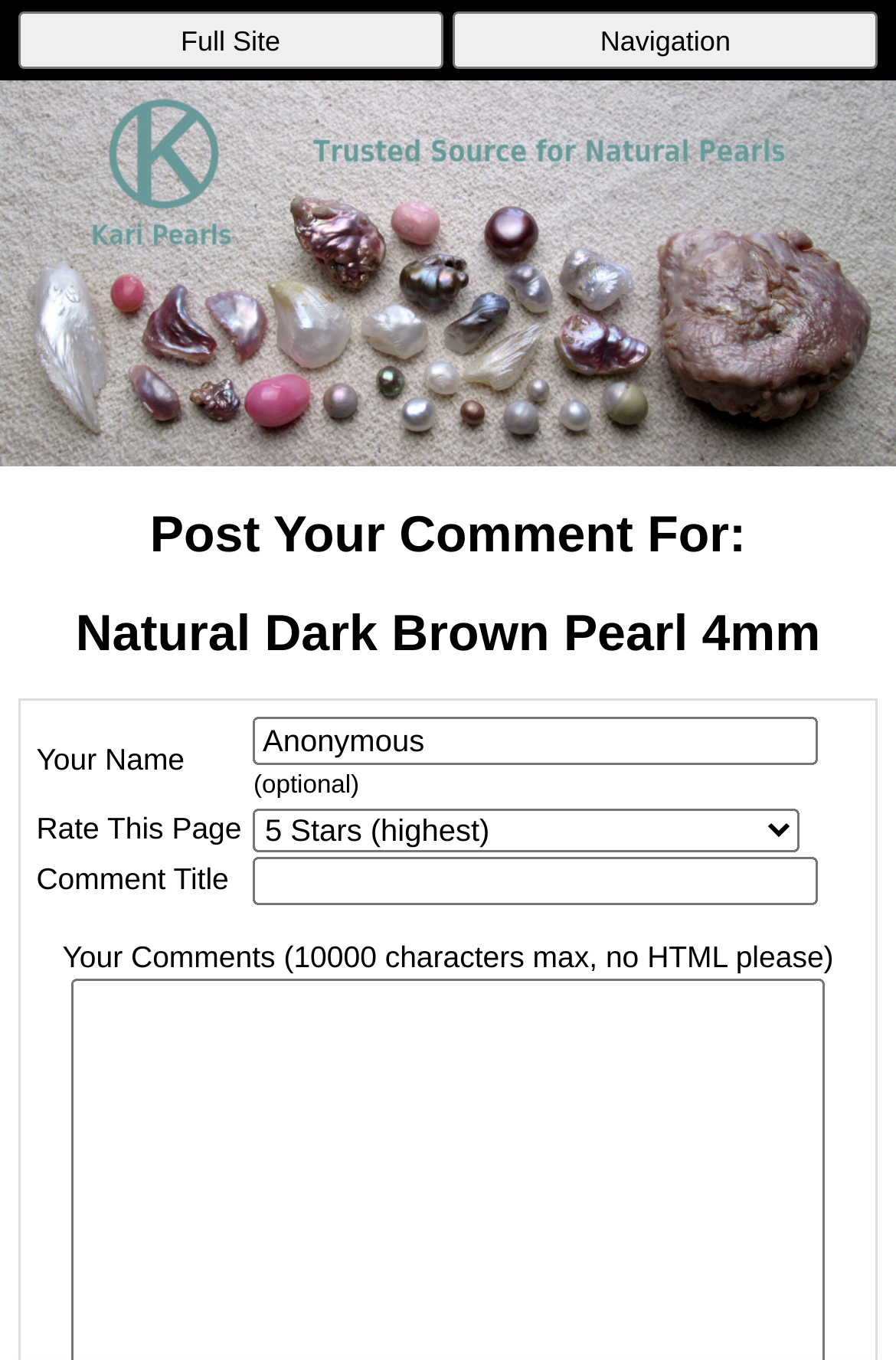What is the default state of the rating combobox?
We need a detailed and exhaustive answer to the question. Please elaborate.

The combobox element in the 'Rate This Page' section has an attribute 'expanded: False', indicating that it is not expanded by default.